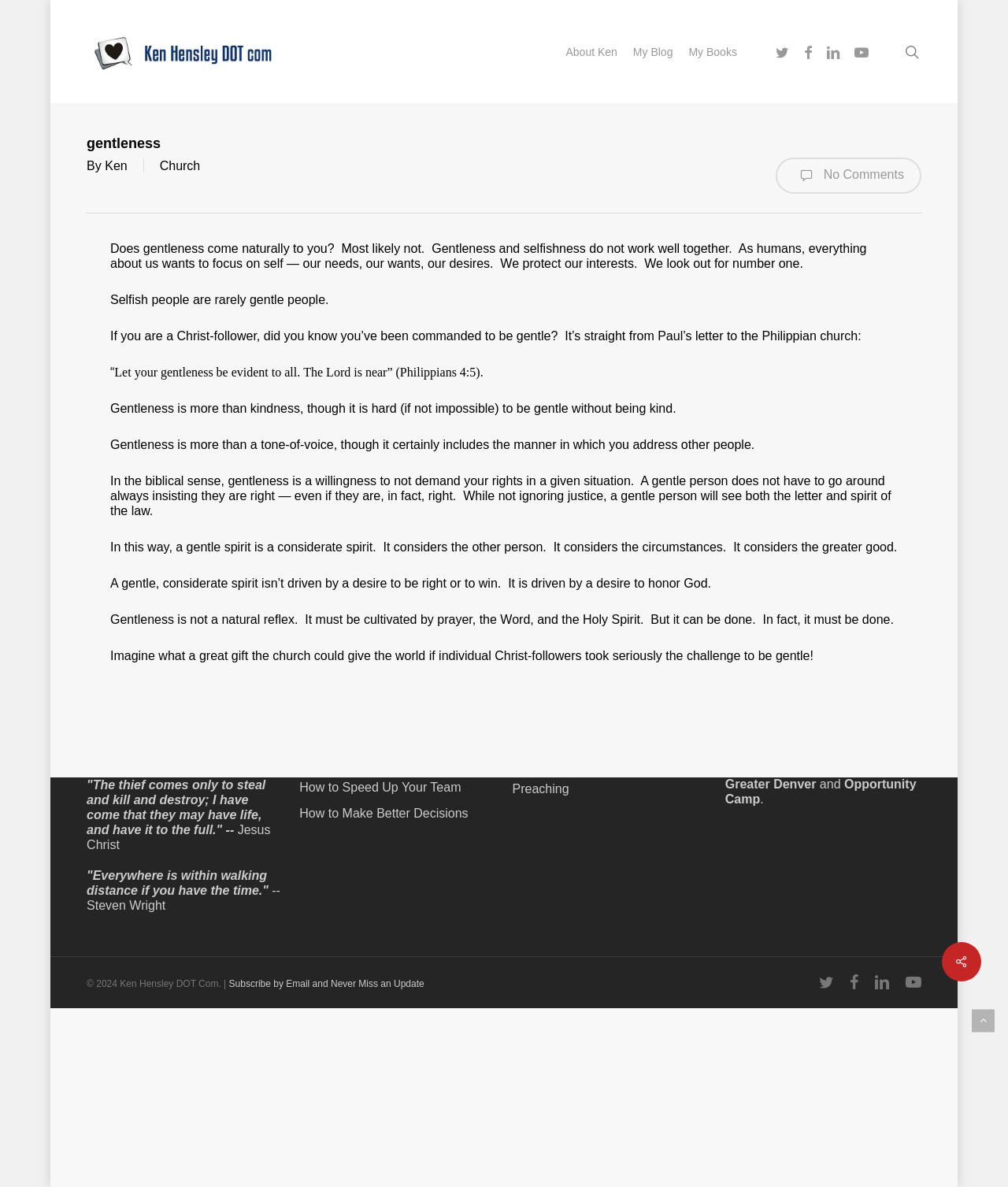Extract the bounding box coordinates of the UI element described: "Bridge of Hope Greater Denver". Provide the coordinates in the format [left, top, right, bottom] with values ranging from 0 to 1.

[0.719, 0.642, 0.911, 0.666]